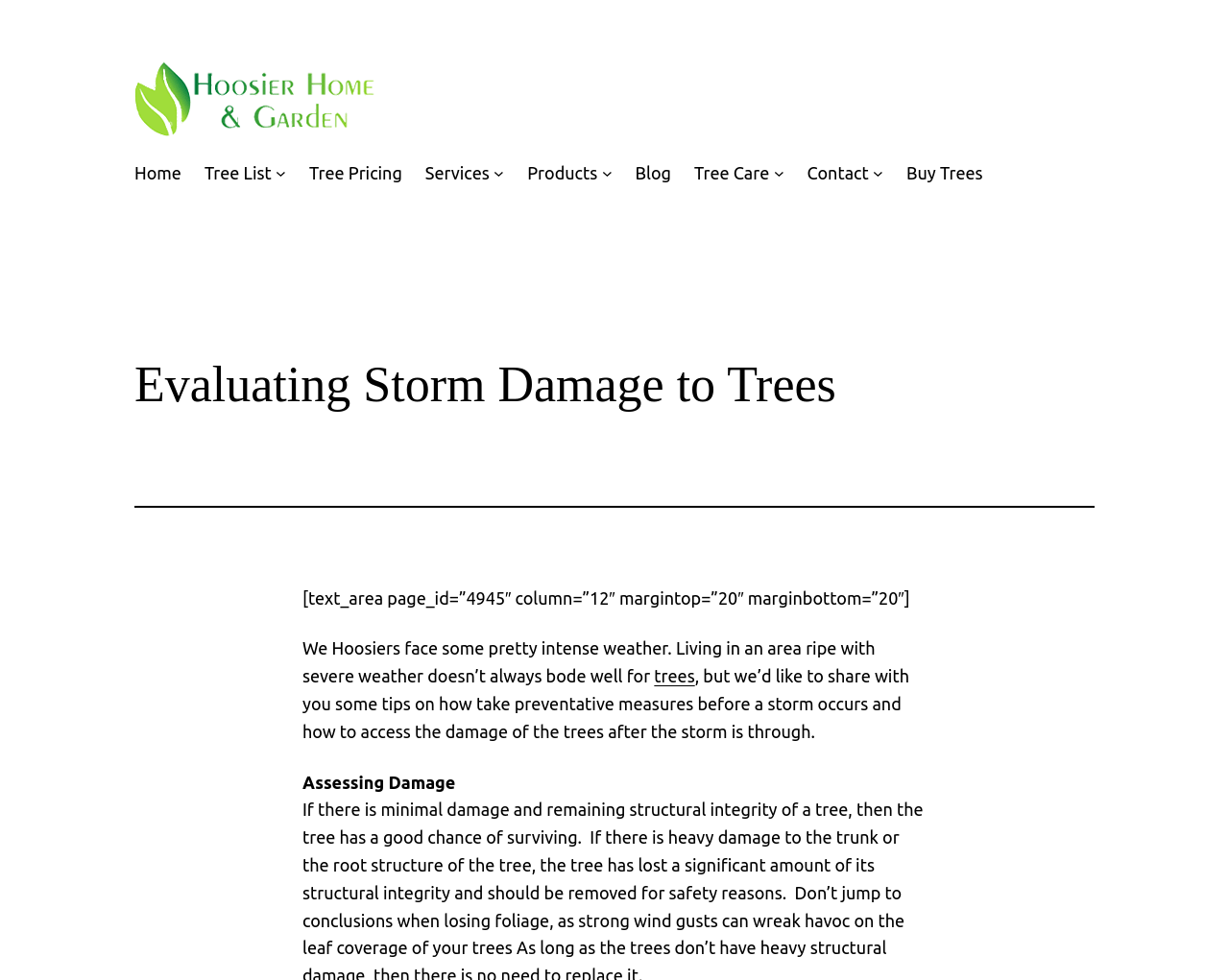Ascertain the bounding box coordinates for the UI element detailed here: "Tree Care". The coordinates should be provided as [left, top, right, bottom] with each value being a float between 0 and 1.

[0.565, 0.163, 0.626, 0.191]